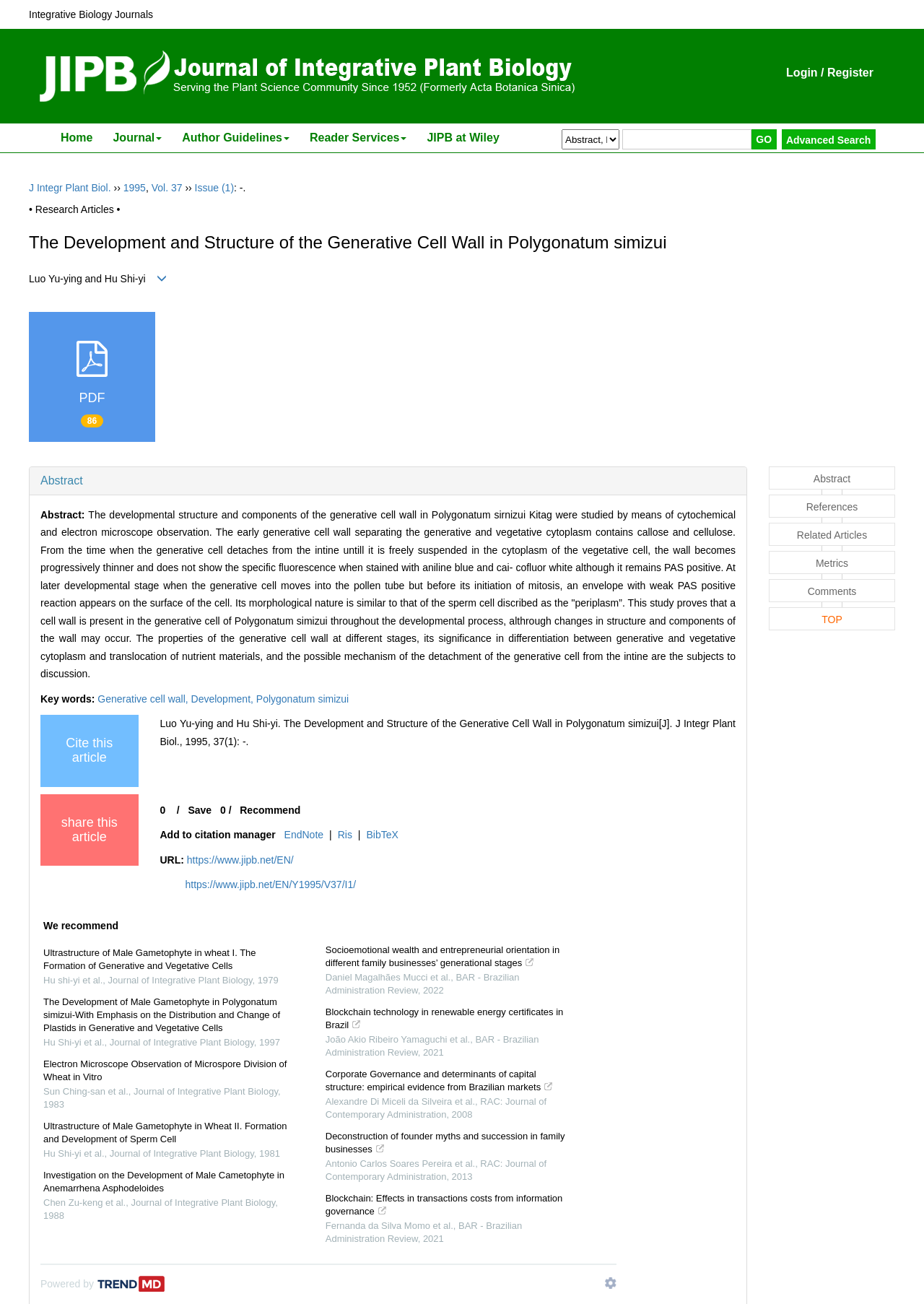Based on the image, please elaborate on the answer to the following question:
How many recommendations are shown at the bottom of the page?

I found the number of recommendations by counting the links at the bottom of the page, which are located at [0.047, 0.726, 0.277, 0.745], [0.047, 0.764, 0.303, 0.792], [0.047, 0.812, 0.31, 0.83], [0.047, 0.859, 0.31, 0.878], and [0.047, 0.897, 0.308, 0.915].